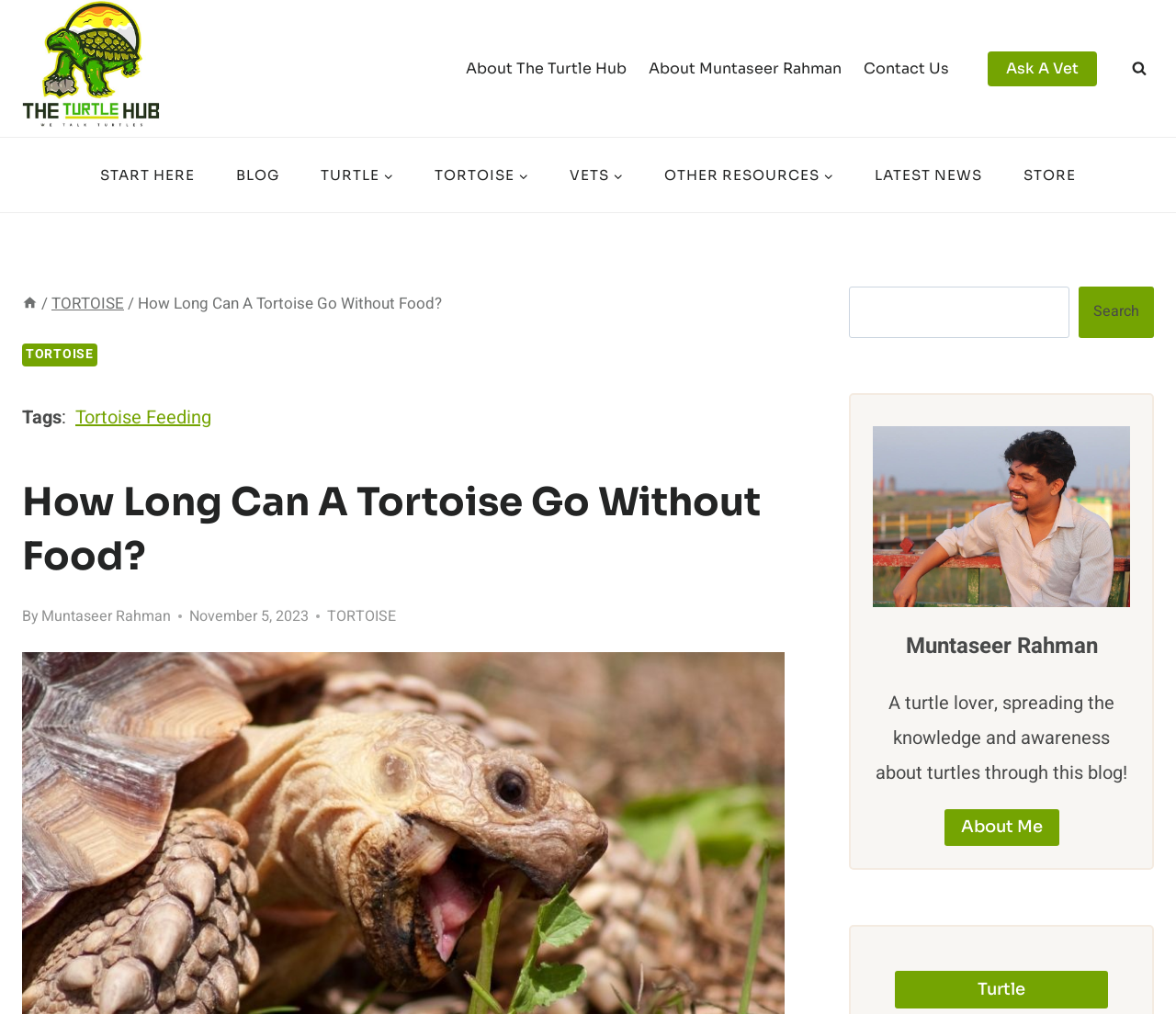Determine the bounding box coordinates for the area you should click to complete the following instruction: "Sign in".

None